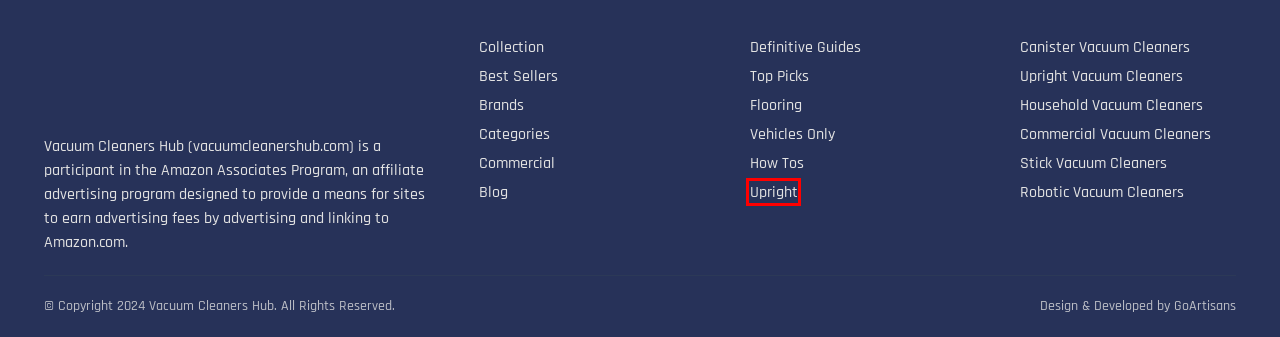Analyze the screenshot of a webpage with a red bounding box and select the webpage description that most accurately describes the new page resulting from clicking the element inside the red box. Here are the candidates:
A. Commercial Vacuum Cleaners - Vacuum Cleaners Hub
B. Top 10 Cheap Upright Vacuum Cleaners | Buy Vacuum Cleaner
C. Robotic Vacuum Cleaners - Vacuum Cleaners Hub
D. Canister Vacuum Cleaners - Vacuum Cleaners Hub
E. How Tos - Vacuum Cleaners Hub
F. Stick Vacuum Cleaners - Vacuum Cleaners Hub
G. Top Web Development Agency in Florida | Cutting-Edge Solutions
H. Vehicles Only - Vacuum Cleaners Hub

B